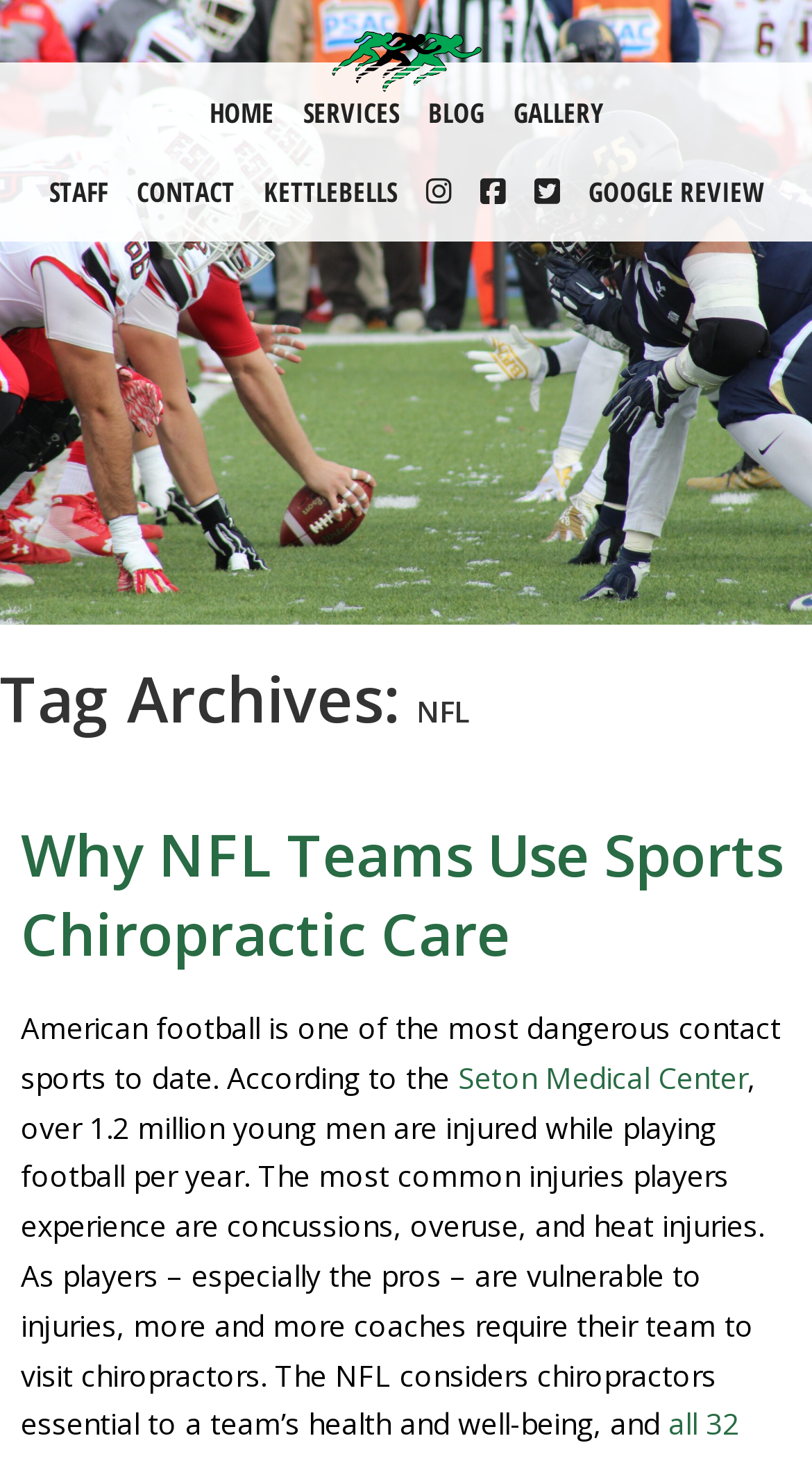Pinpoint the bounding box coordinates of the element you need to click to execute the following instruction: "read blog posts". The bounding box should be represented by four float numbers between 0 and 1, in the format [left, top, right, bottom].

[0.514, 0.05, 0.609, 0.104]